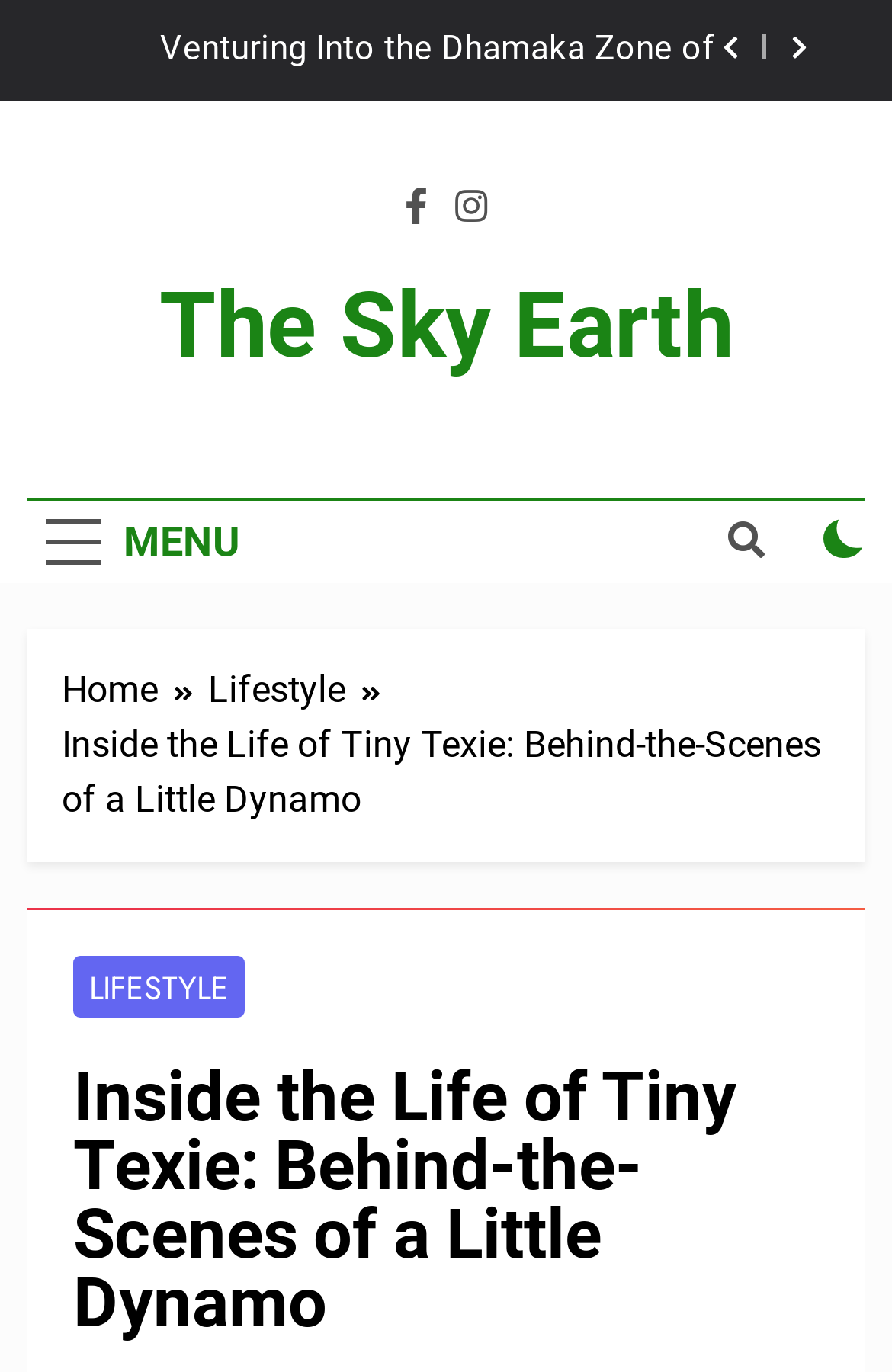What is the text of the button next to the checkbox?
Offer a detailed and full explanation in response to the question.

I found the answer by looking at the button element next to the checkbox element, which has the text 'MENU'.